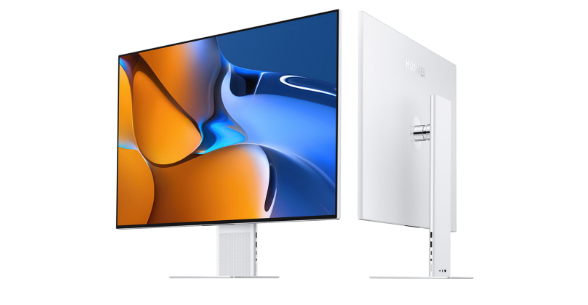Create an extensive and detailed description of the image.

The image showcases the Huawei MateView, a sleek and modern 28.2-inch monitor designed to elevate your visual experience. The monitor's stunning 4K+ Real Colour Display is prominently featured, with vibrant colors and sharp details coming to life on its expansive screen. The design emphasizes minimalism, with a thin bezel and a stylish stand that highlights its sophisticated aesthetic. 

In addition to its impressive performance, the monitor offers wireless projection capabilities, making it a versatile choice for both work and leisure. With features like the Huawei Smart Bar, users can enjoy a seamless and interactive experience. This image encapsulates the essence of the MateView series, designed to enhance every aspect of digital interaction, whether for professional tasks or entertainment.